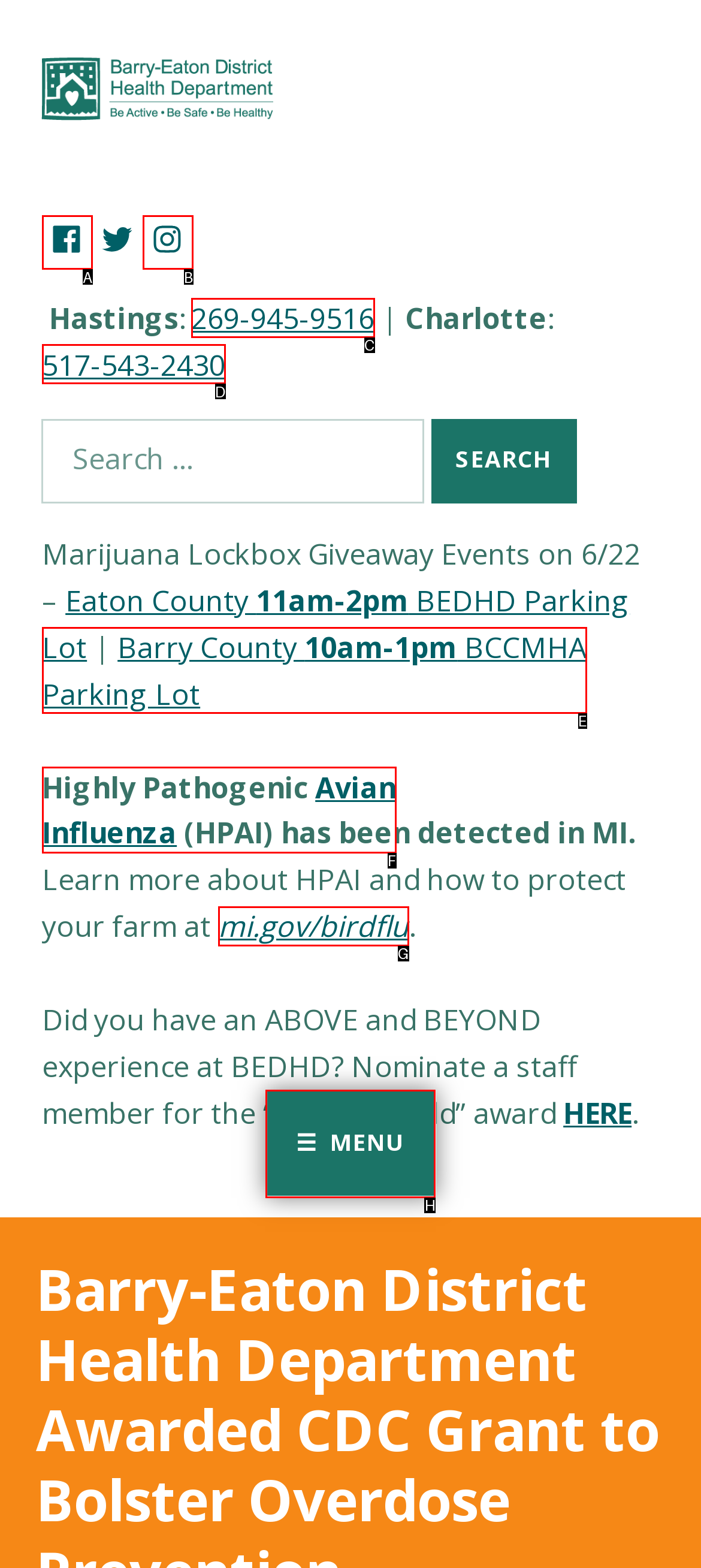Which UI element should be clicked to perform the following task: Learn more about Avian Influenza? Answer with the corresponding letter from the choices.

F